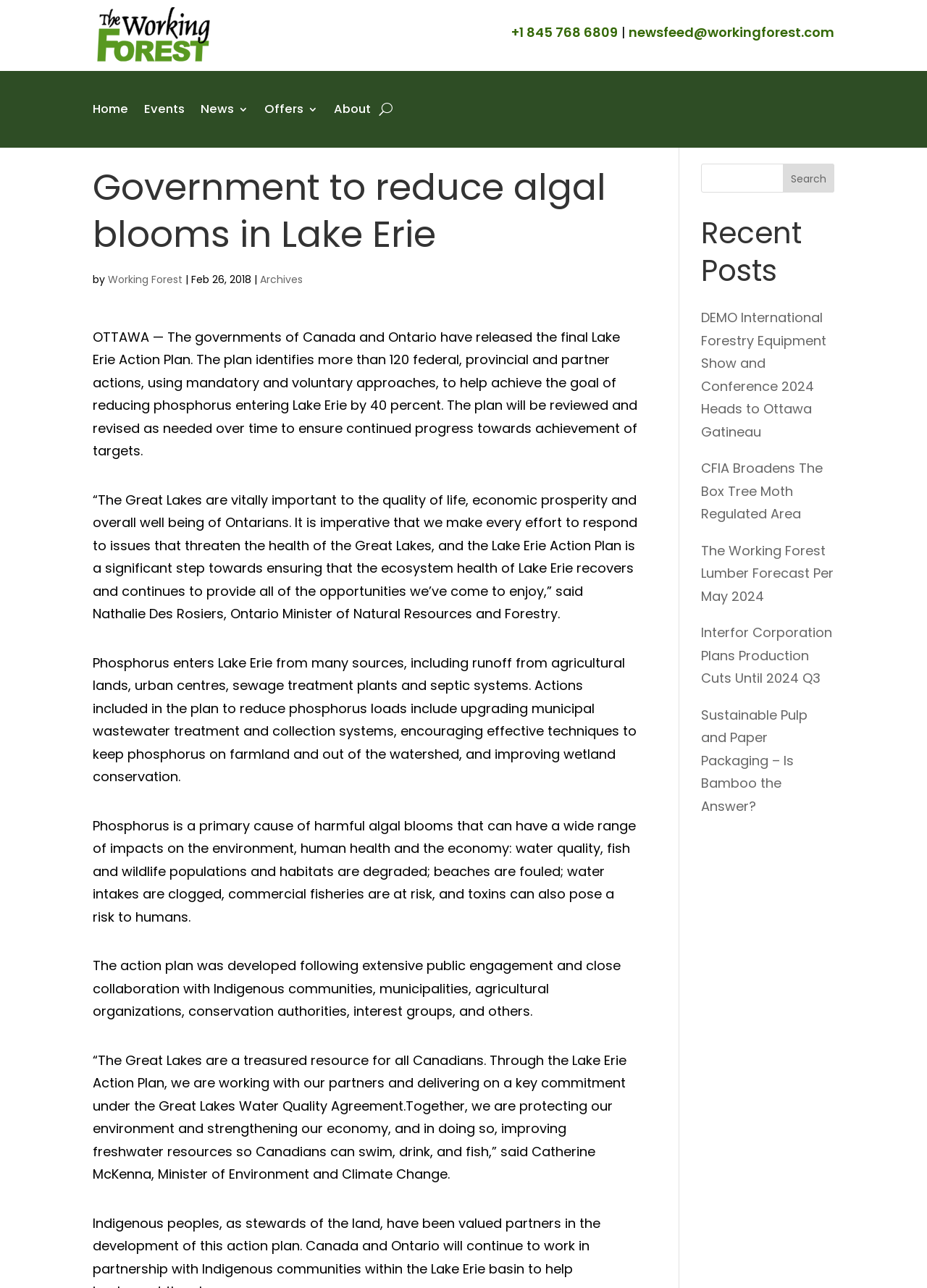What is the phone number to contact?
Analyze the image and deliver a detailed answer to the question.

I found the phone number by looking at the link element with the text '+1 845 768 6809' at the top right corner of the webpage.